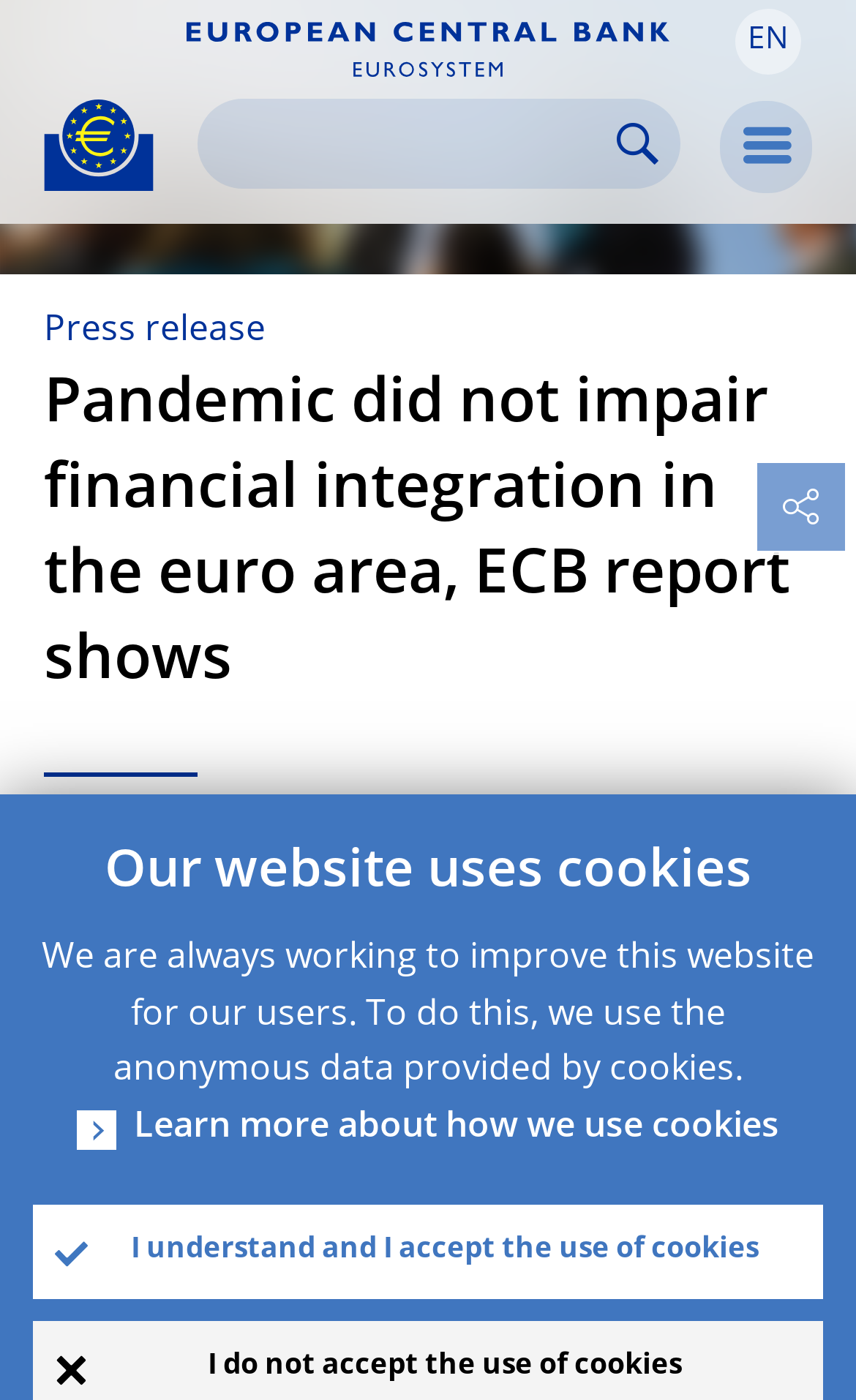Please locate and retrieve the main header text of the webpage.

Pandemic did not impair financial integration in the euro area, ECB report shows